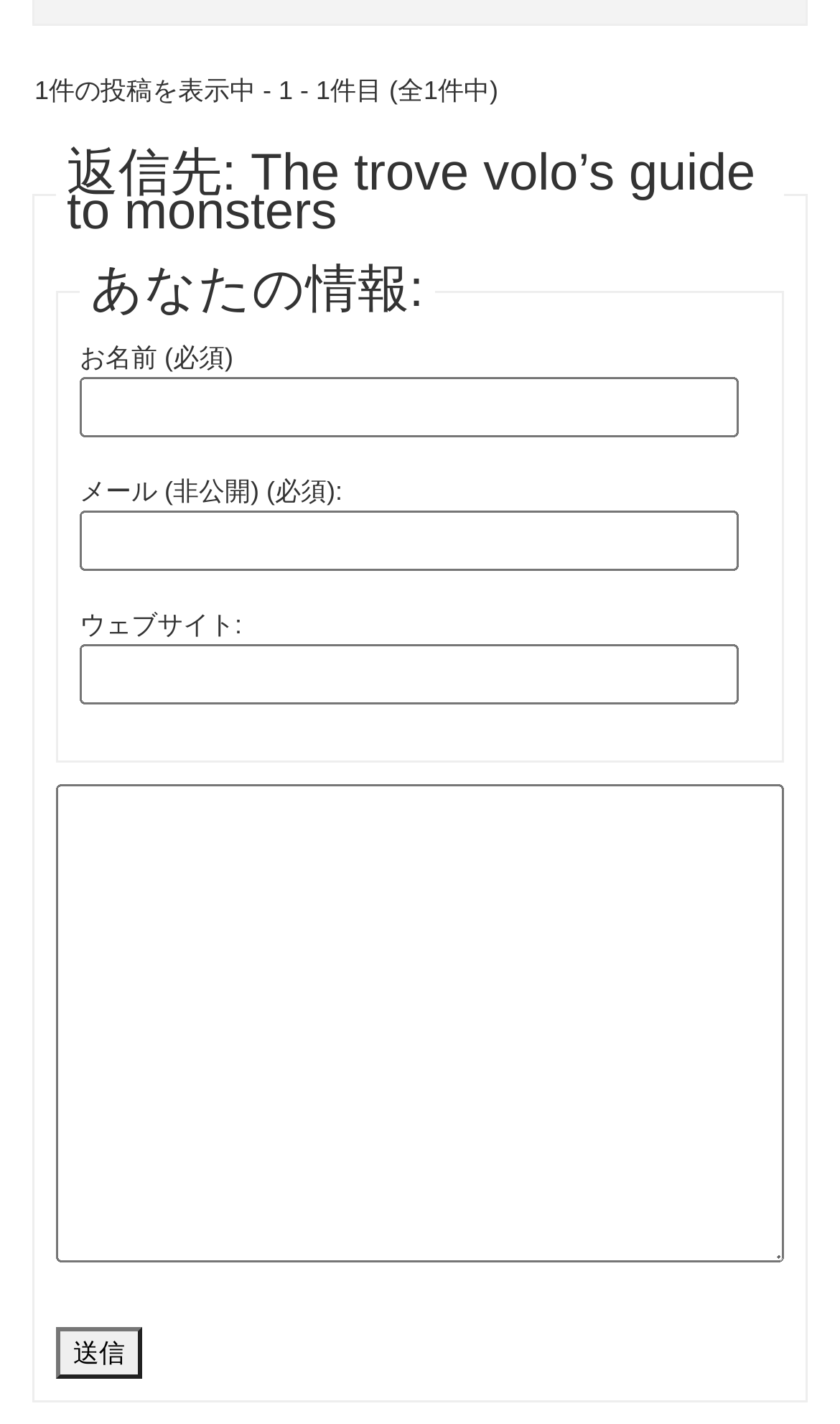What information is required to be filled in?
Based on the screenshot, provide your answer in one word or phrase.

Name and email